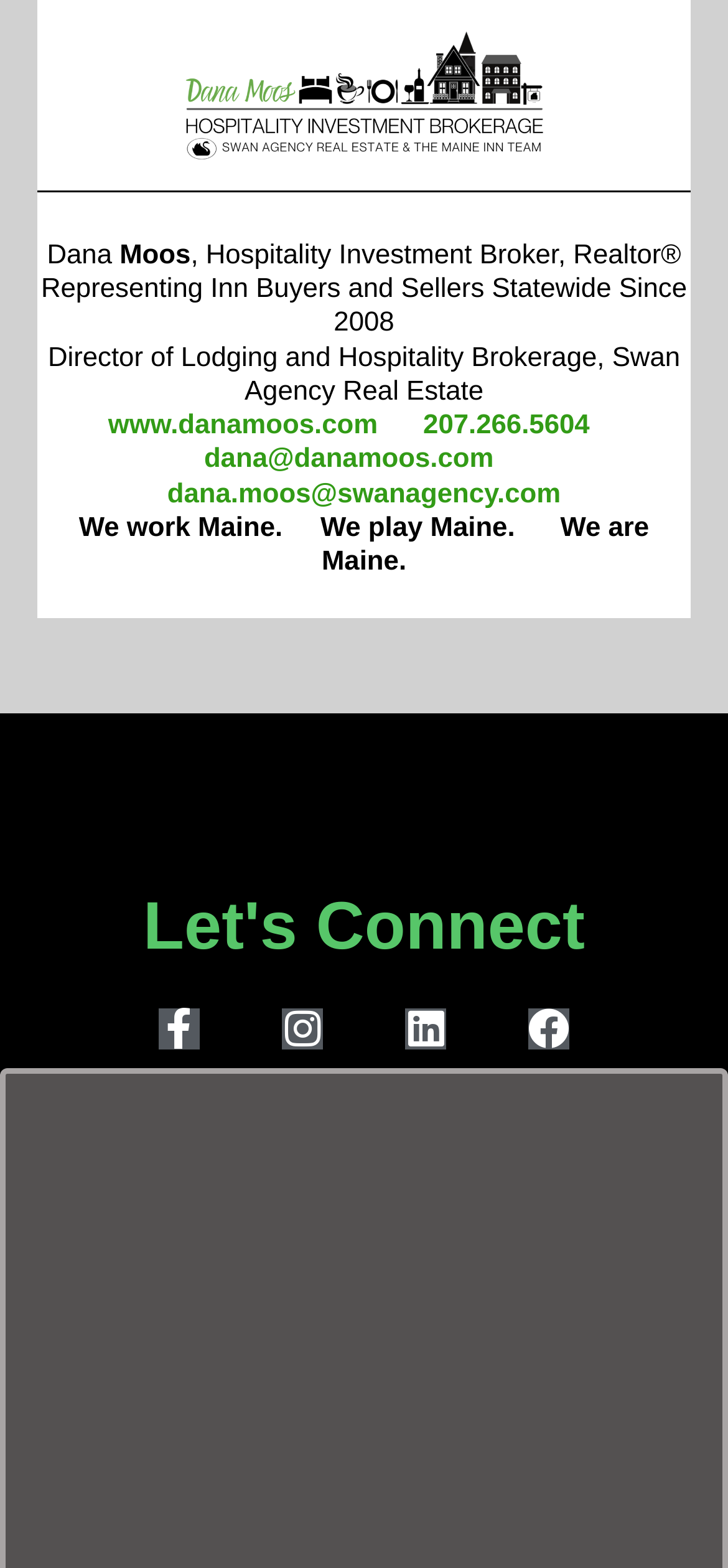Please provide a short answer using a single word or phrase for the question:
How many images are present on the webpage?

2